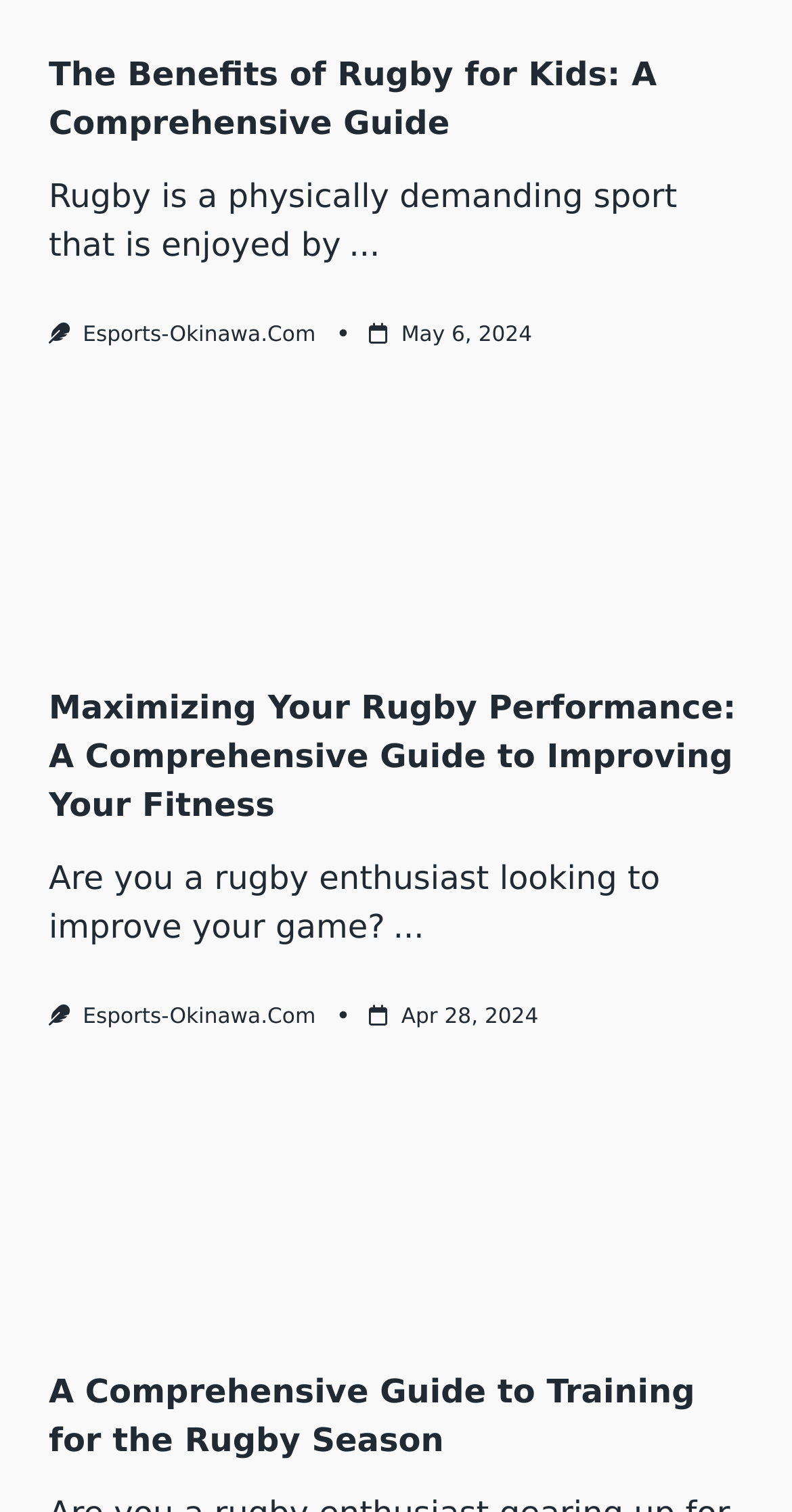Respond with a single word or phrase to the following question: What is the date of the latest article?

May 6, 2024